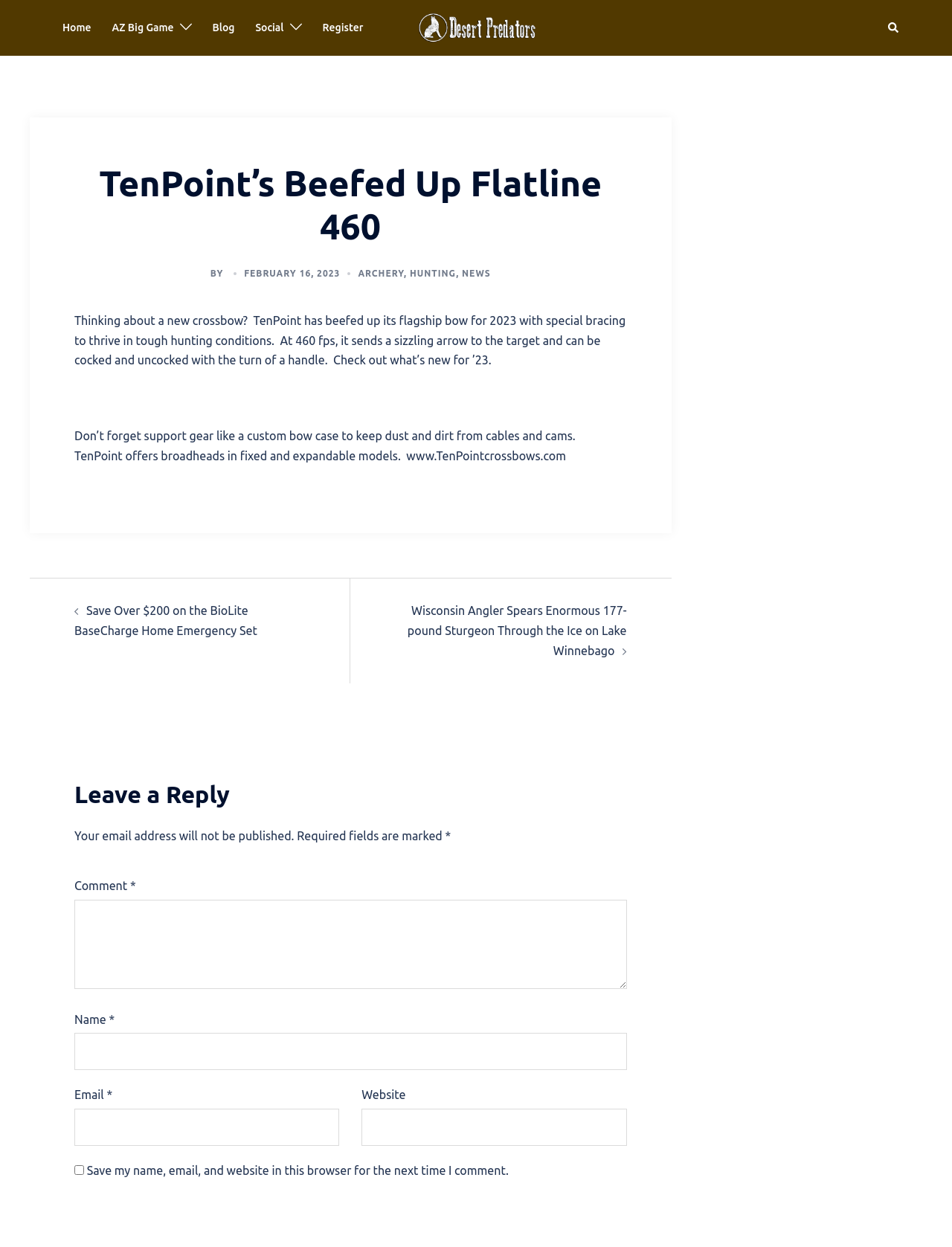Find the bounding box coordinates of the clickable region needed to perform the following instruction: "Check the 'WTR 1000' rankings". The coordinates should be provided as four float numbers between 0 and 1, i.e., [left, top, right, bottom].

None